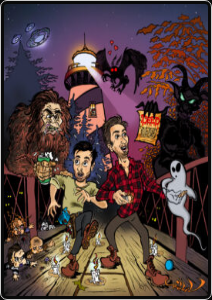What is the atmosphere of the scene?
Give a comprehensive and detailed explanation for the question.

The caption states that the overall ambiance merges humor with horror, appealing to fans of the supernatural and comedic scare tales, which suggests that the atmosphere of the scene is a blend of these two elements.